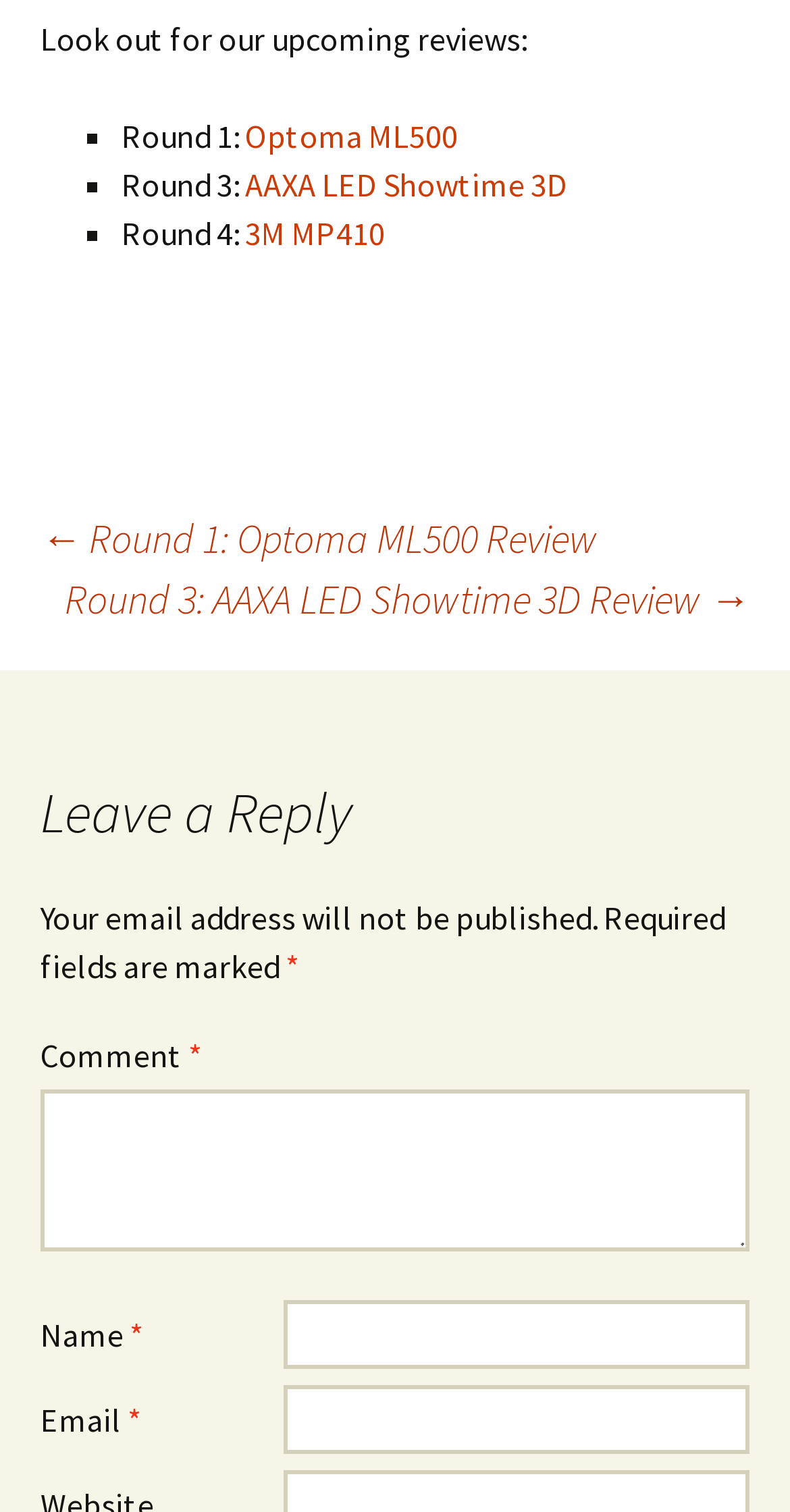Identify the bounding box coordinates of the clickable region necessary to fulfill the following instruction: "Click on the link to AAXA LED Showtime 3D review". The bounding box coordinates should be four float numbers between 0 and 1, i.e., [left, top, right, bottom].

[0.31, 0.108, 0.718, 0.135]